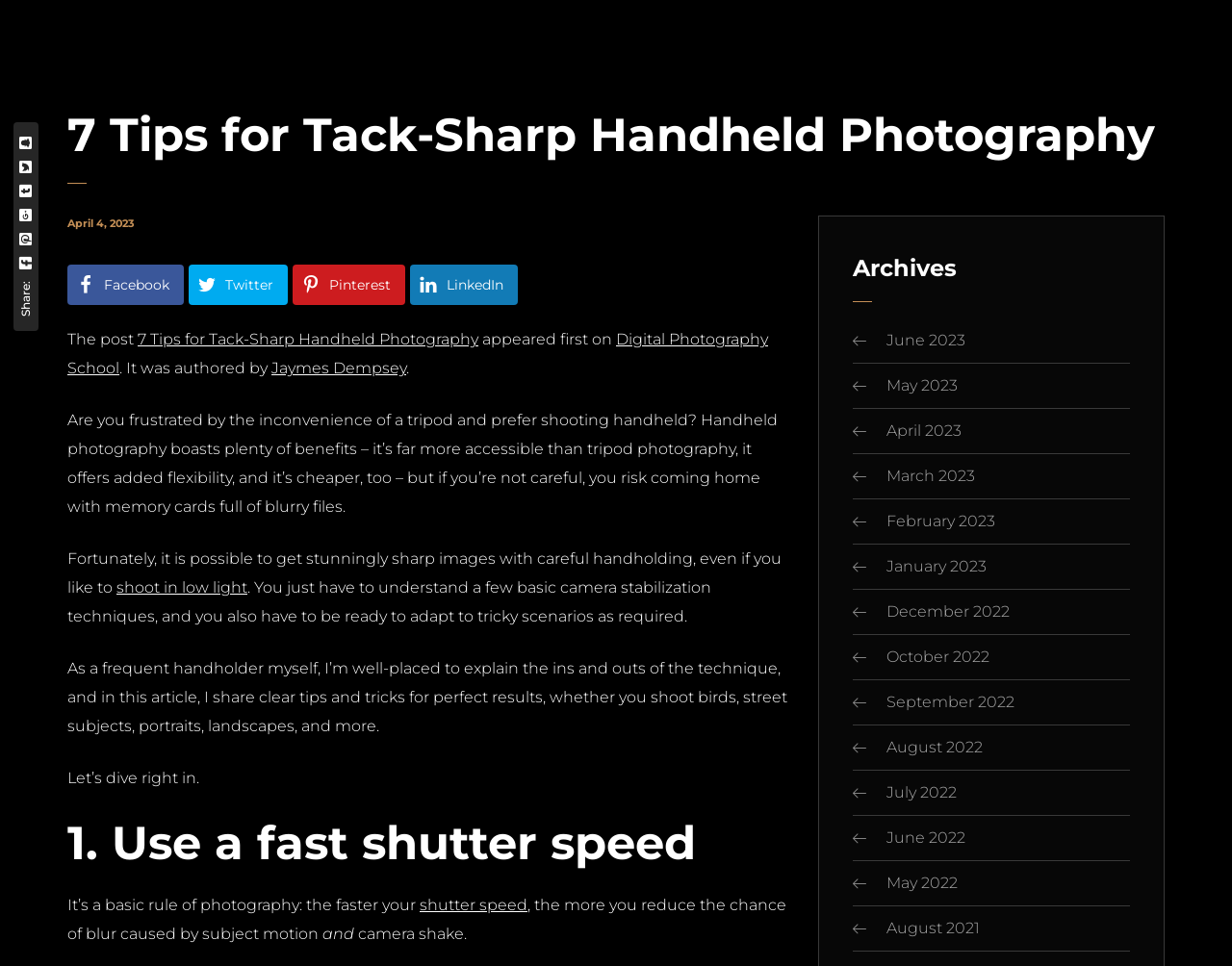Given the content of the image, can you provide a detailed answer to the question?
What is the benefit of handheld photography?

According to the text, handheld photography boasts plenty of benefits, including being more accessible than tripod photography. This information can be found in the introductory paragraph of the post.